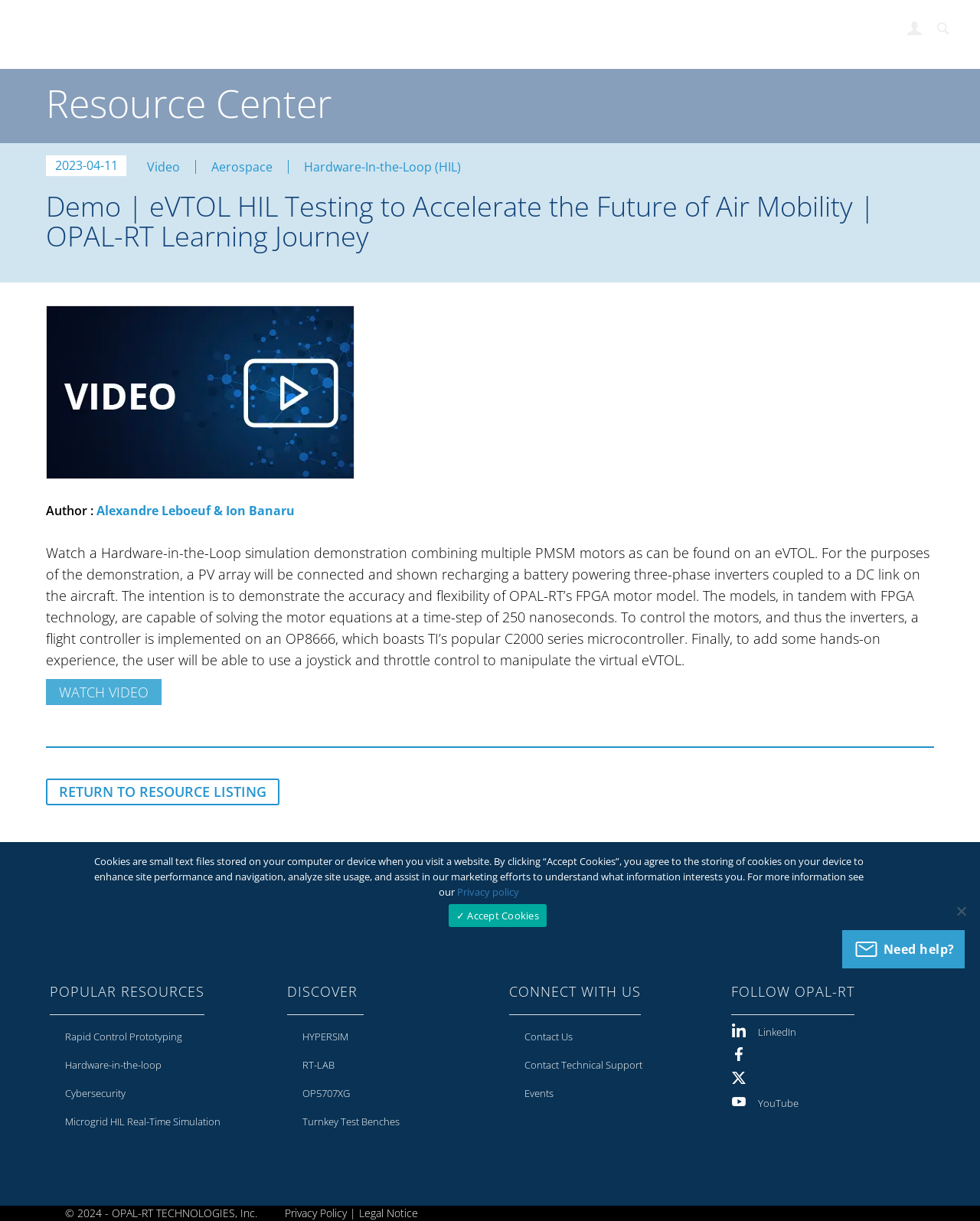Identify the bounding box coordinates of the part that should be clicked to carry out this instruction: "Click on Aerospace".

[0.266, 0.046, 0.462, 0.065]